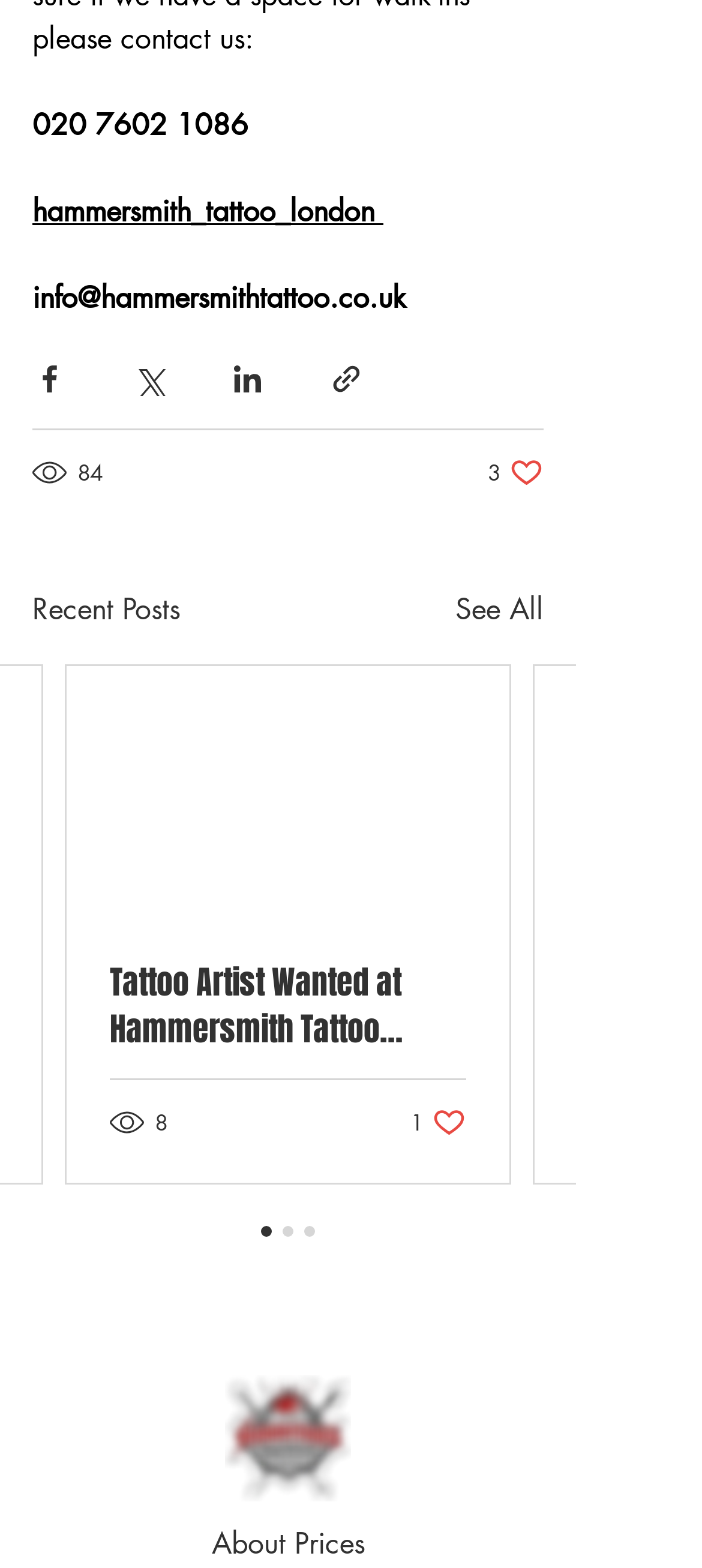Provide the bounding box coordinates for the area that should be clicked to complete the instruction: "go to About Us".

None